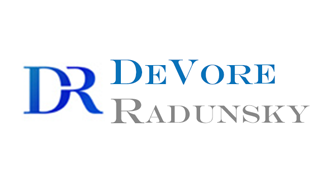What is the color of the typeface used for the firm's name?
Identify the answer in the screenshot and reply with a single word or phrase.

gray